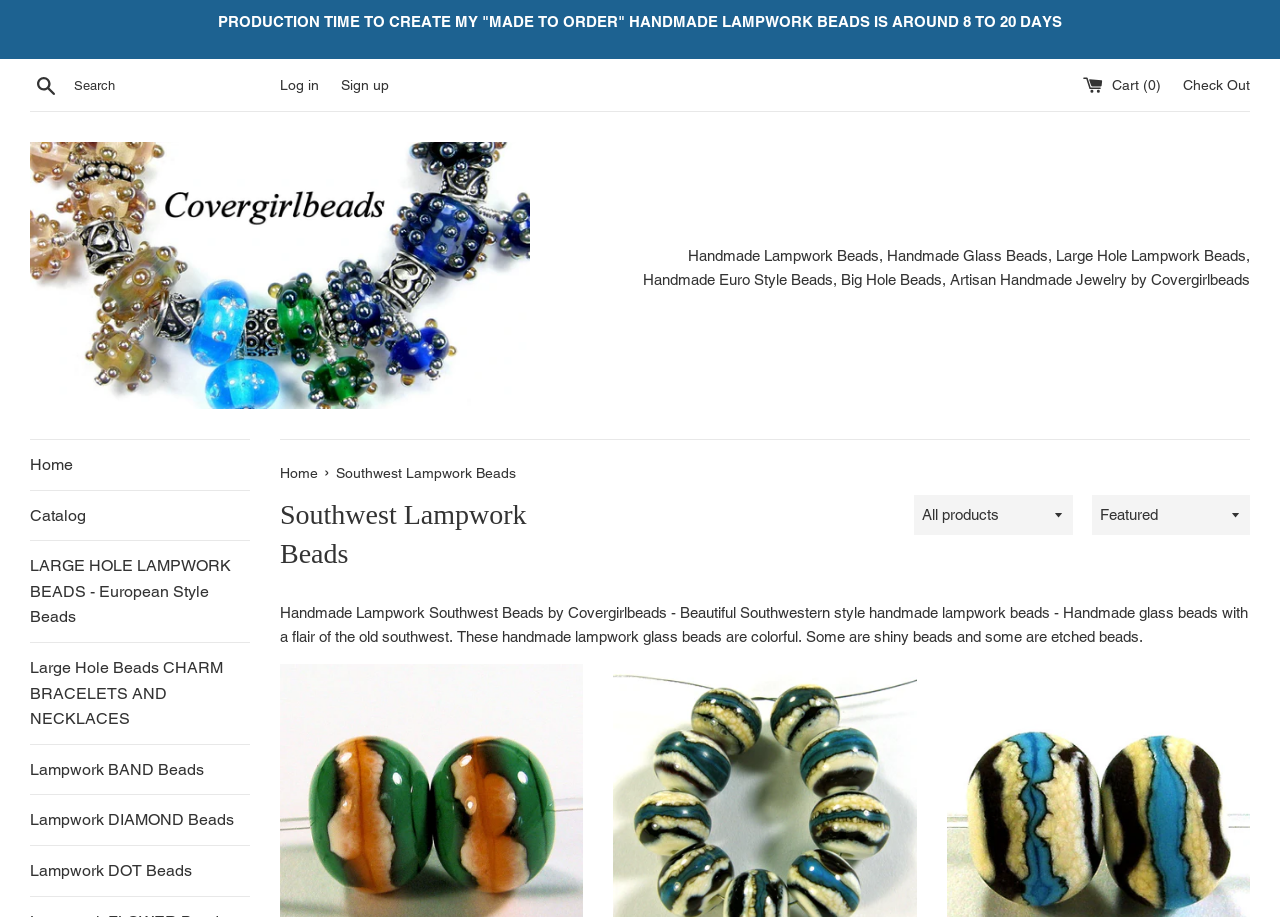Please respond to the question using a single word or phrase:
What is the current number of items in the cart?

0